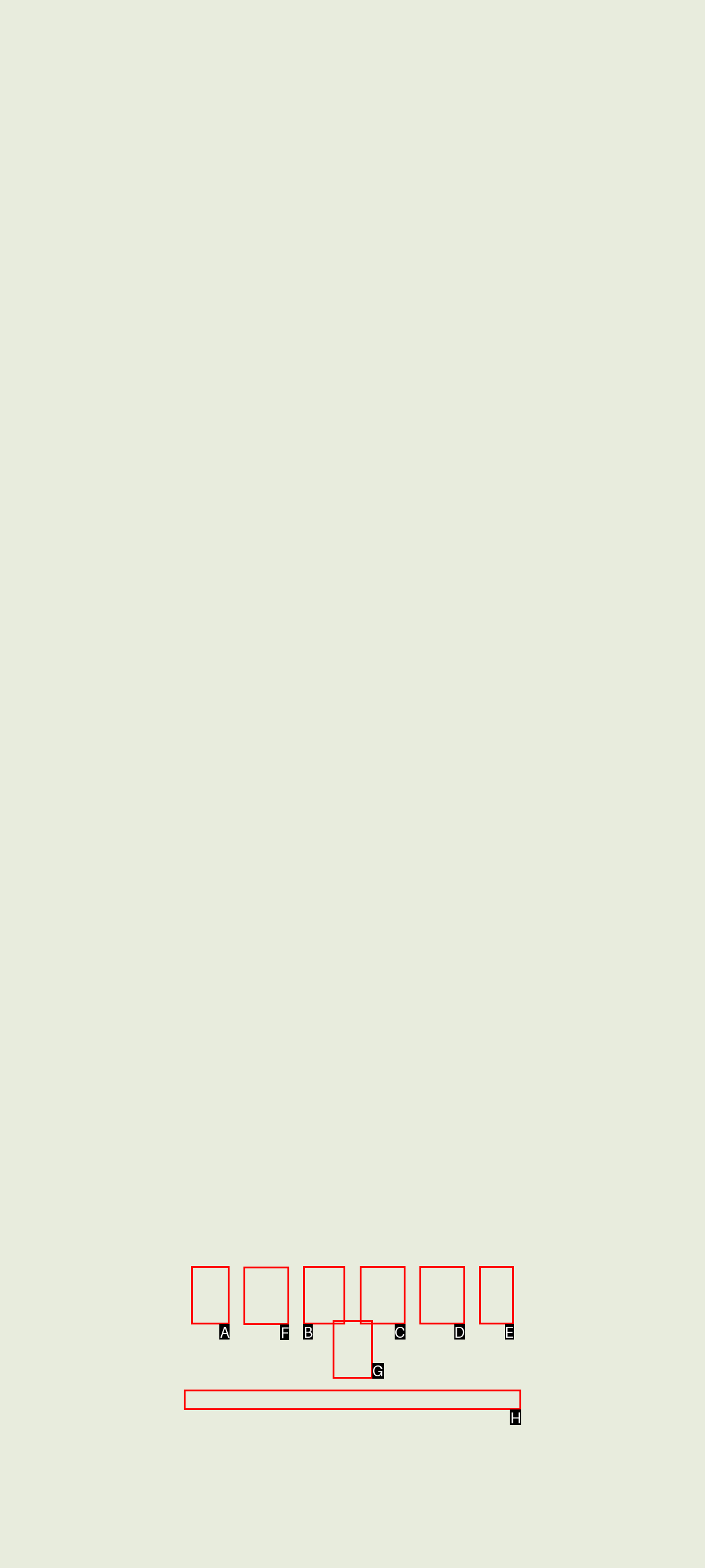Please identify the correct UI element to click for the task: Join the conversation on X Respond with the letter of the appropriate option.

F